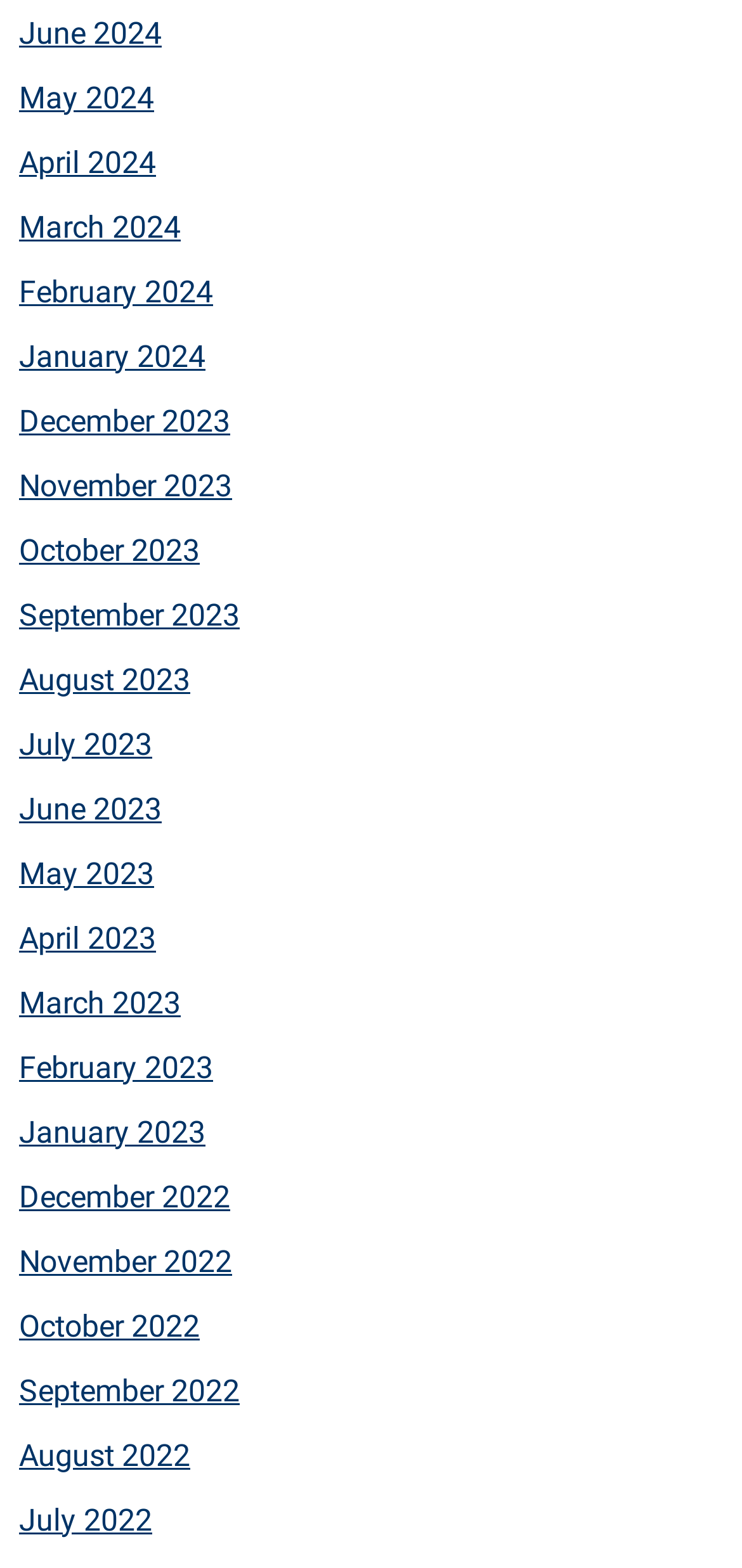Determine the bounding box coordinates of the clickable element to complete this instruction: "Go to May 2023". Provide the coordinates in the format of four float numbers between 0 and 1, [left, top, right, bottom].

[0.026, 0.545, 0.208, 0.568]